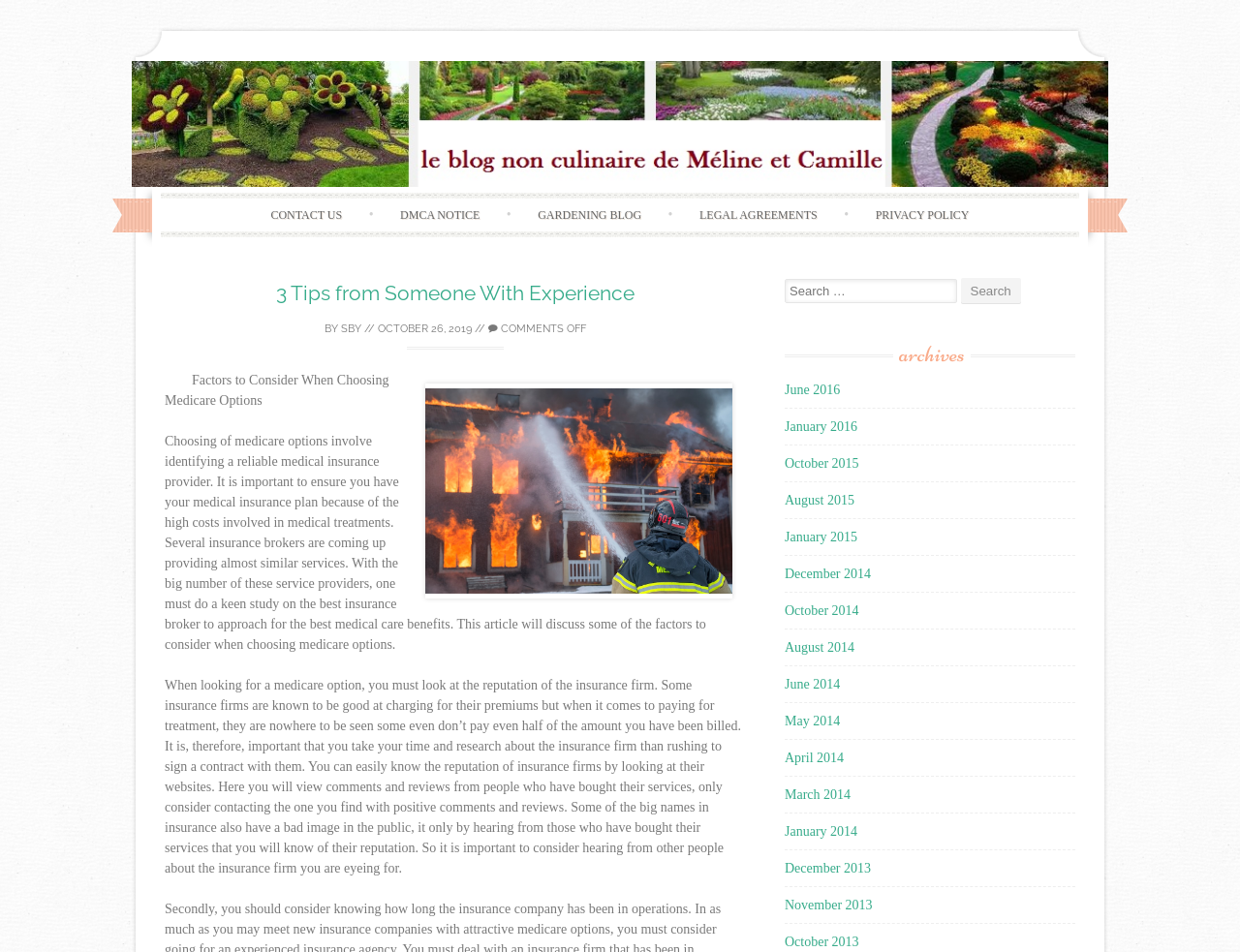Please identify the bounding box coordinates of the element on the webpage that should be clicked to follow this instruction: "View archives". The bounding box coordinates should be given as four float numbers between 0 and 1, formatted as [left, top, right, bottom].

None